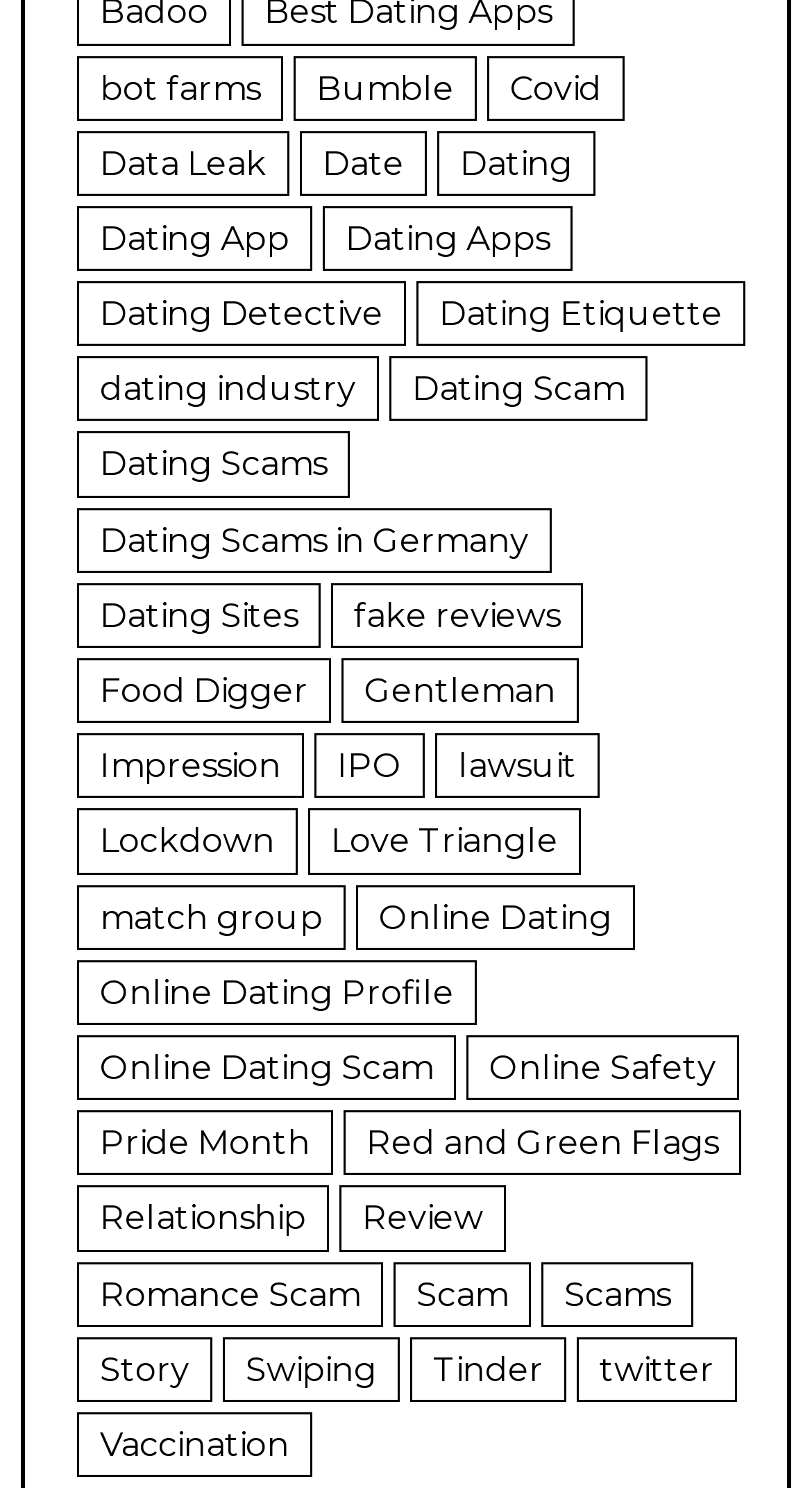Bounding box coordinates should be provided in the format (top-left x, top-left y, bottom-right x, bottom-right y) with all values between 0 and 1. Identify the bounding box for this UI element: lawsuit

[0.536, 0.493, 0.738, 0.537]